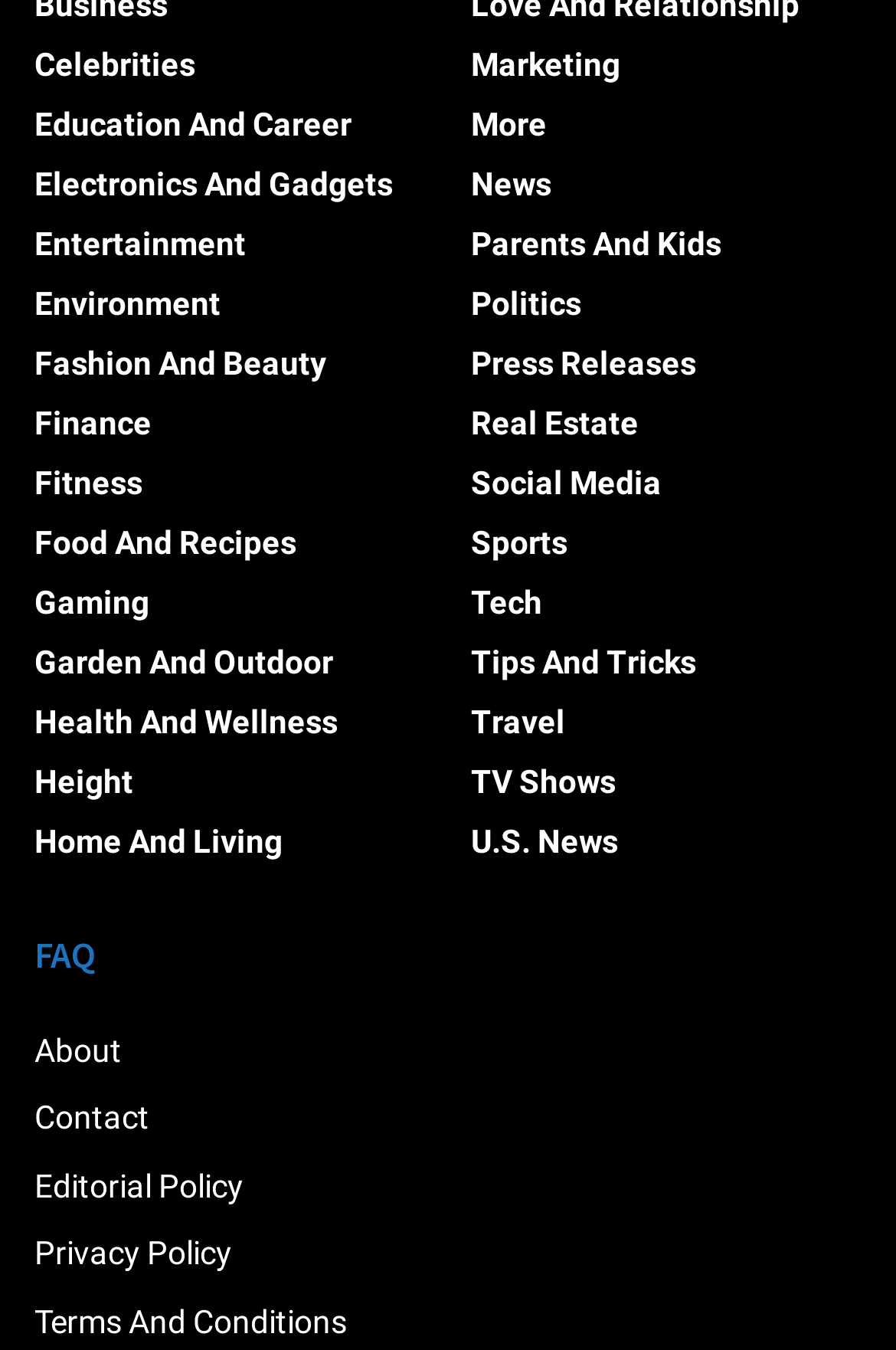Where is the FAQ section located?
Please provide a comprehensive answer based on the details in the screenshot.

The FAQ section is located at the bottom left of the webpage, indicated by a heading element with the text 'FAQ'. This section is likely to provide answers to frequently asked questions about the webpage or its content.